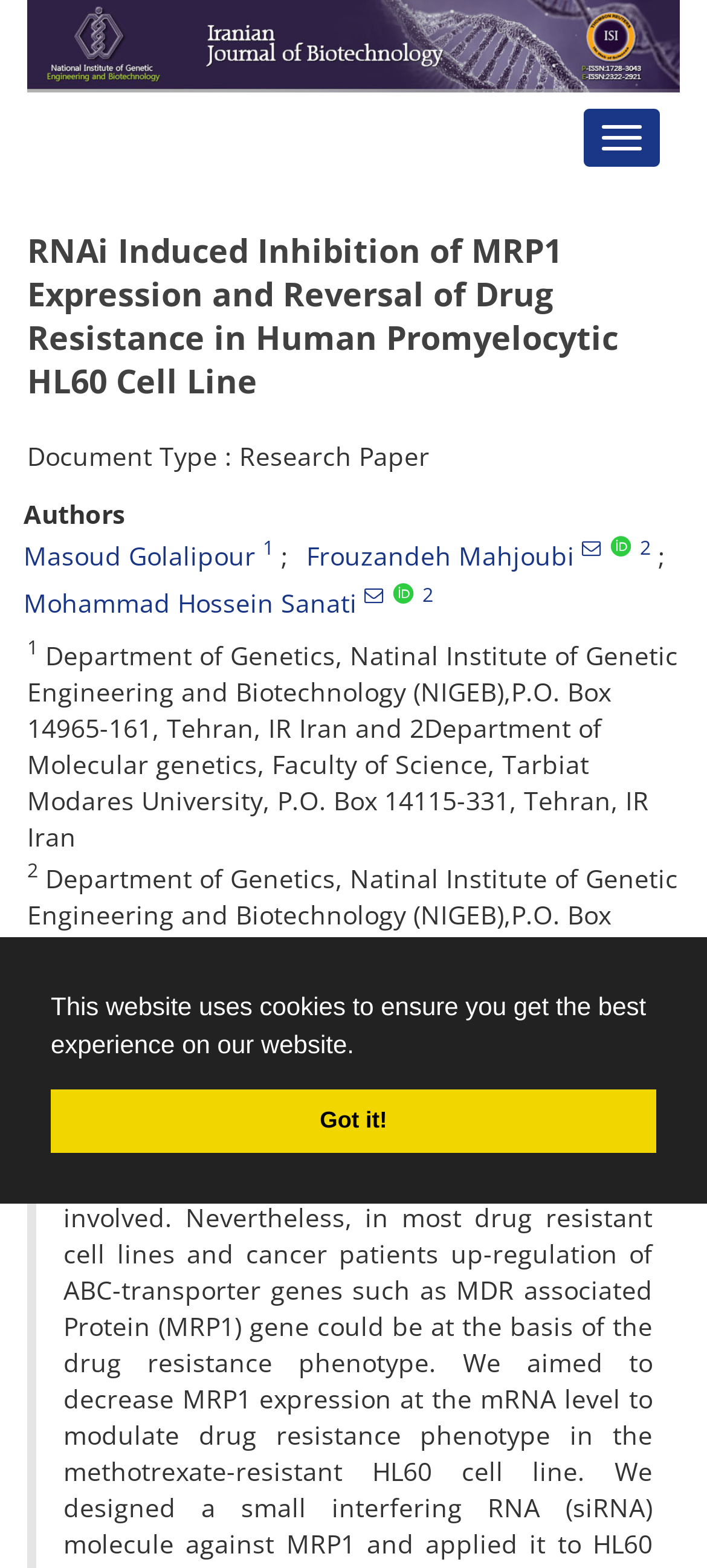Please pinpoint the bounding box coordinates for the region I should click to adhere to this instruction: "Click the toggle navigation button".

[0.823, 0.068, 0.936, 0.107]